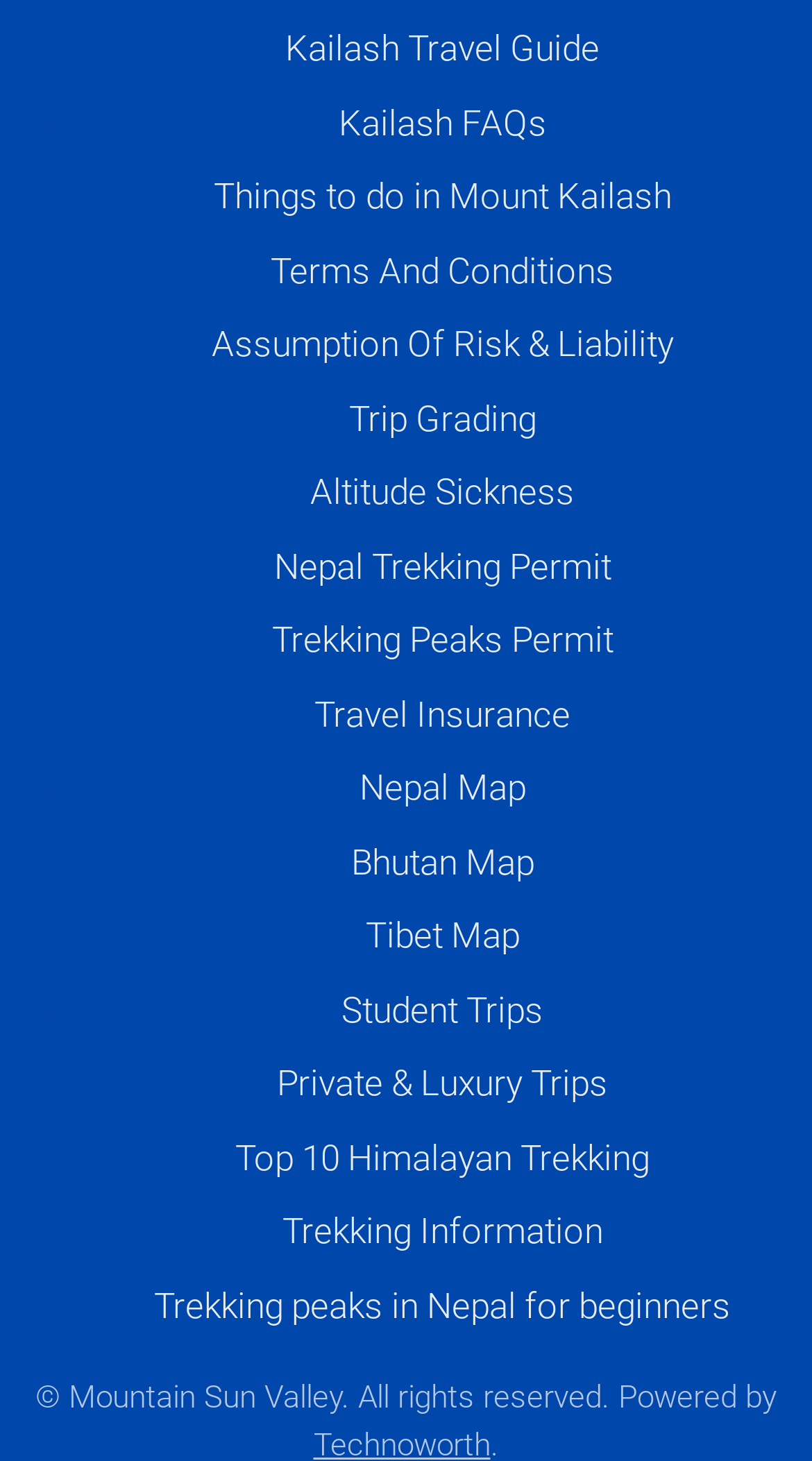Locate the bounding box coordinates of the clickable area to execute the instruction: "View Kailash Travel Guide". Provide the coordinates as four float numbers between 0 and 1, represented as [left, top, right, bottom].

[0.128, 0.016, 0.962, 0.052]